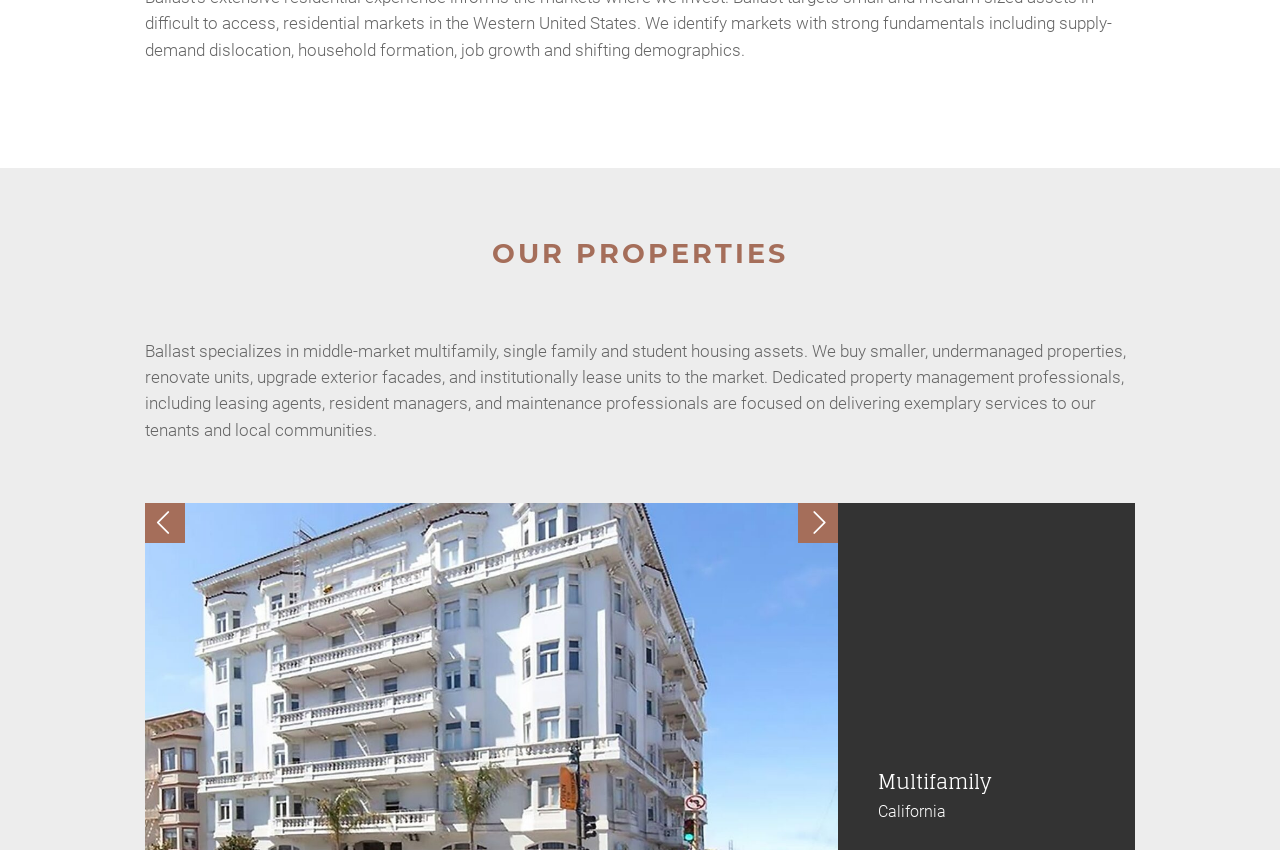Extract the bounding box of the UI element described as: "parent_node: Multifamily aria-label="Previous slide"".

[0.113, 0.592, 0.145, 0.639]